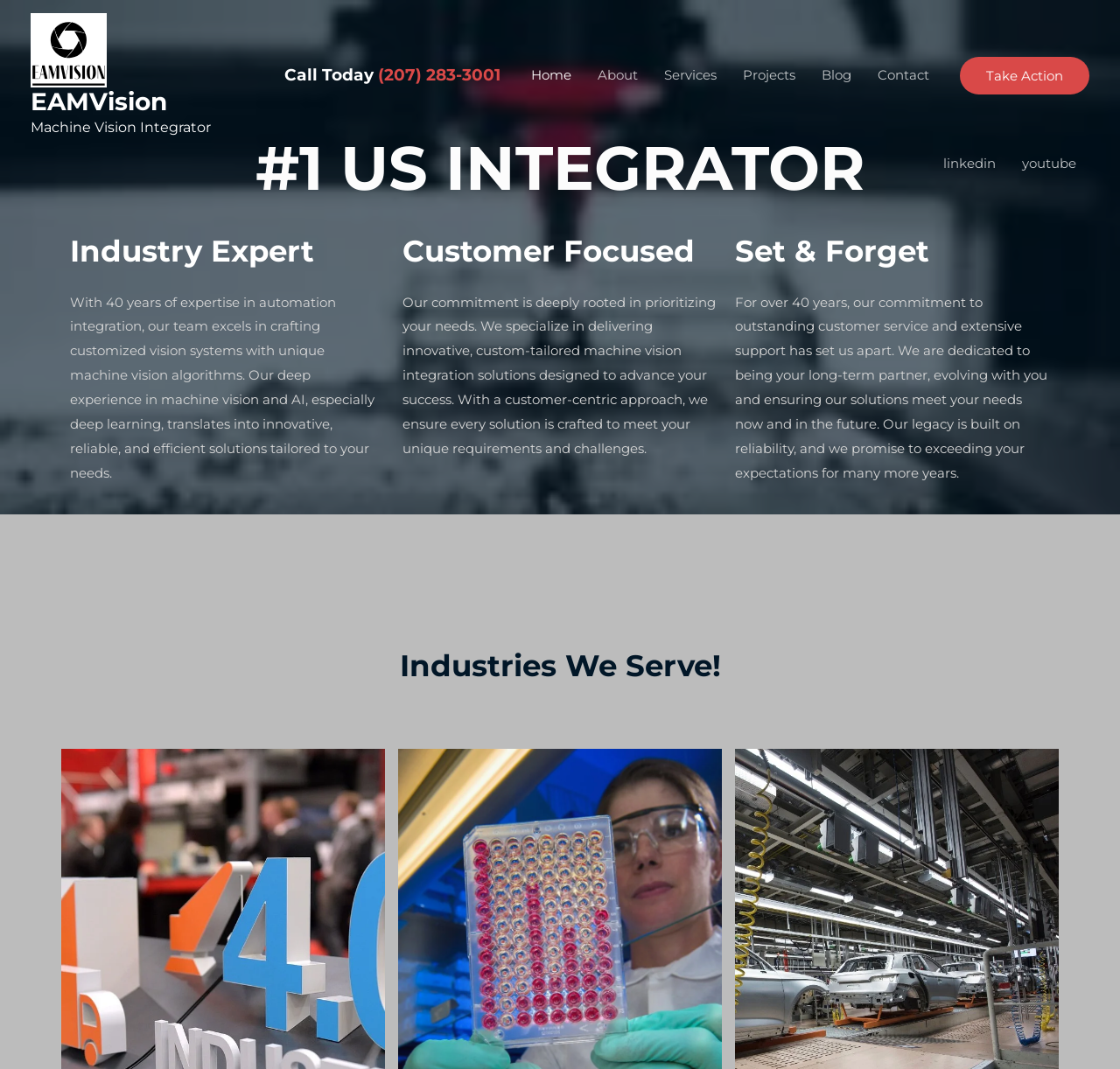Please specify the bounding box coordinates of the region to click in order to perform the following instruction: "Visit the 'linkedin' page".

[0.83, 0.141, 0.901, 0.164]